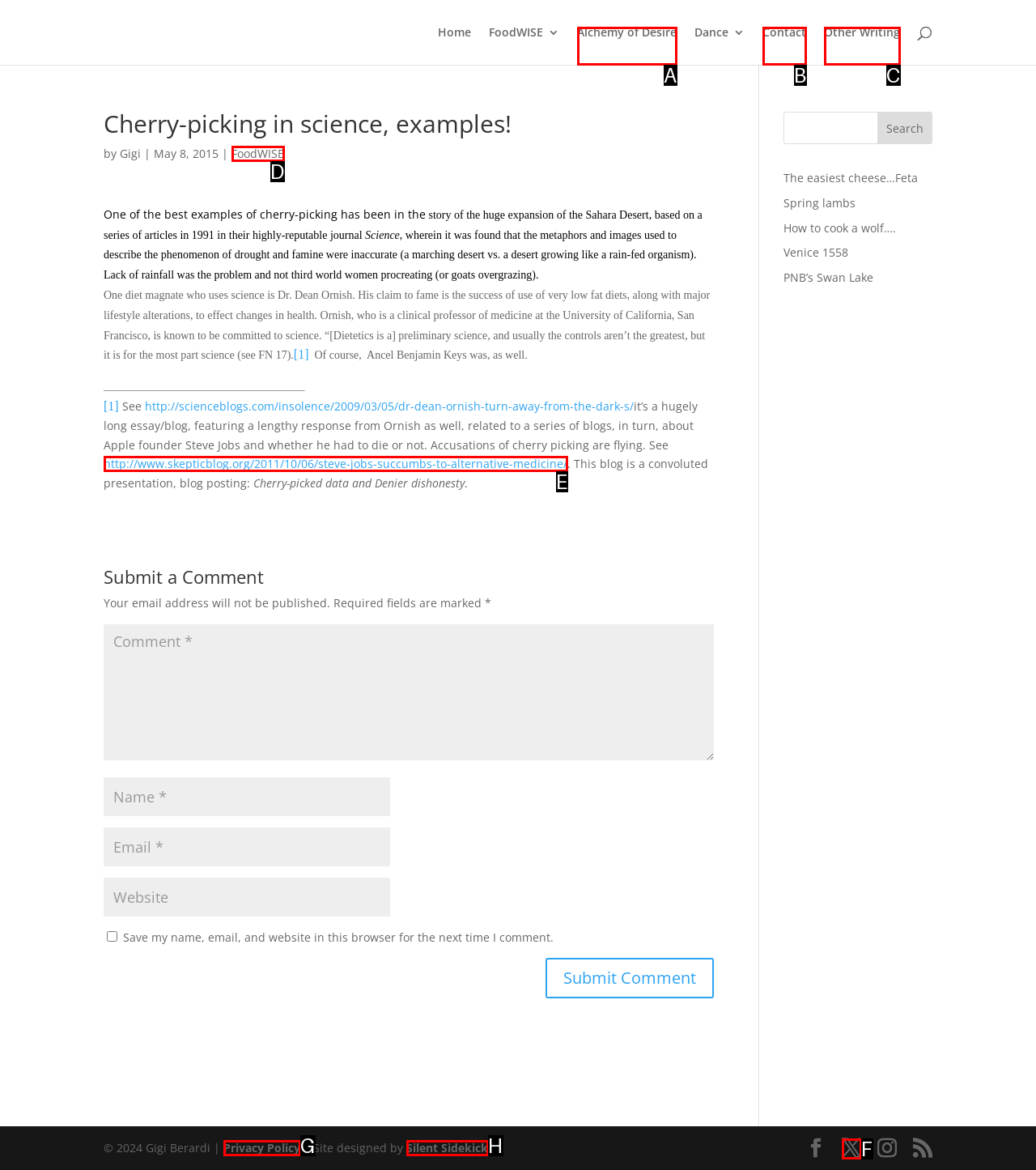Tell me which one HTML element best matches the description: Privacy Policy
Answer with the option's letter from the given choices directly.

G